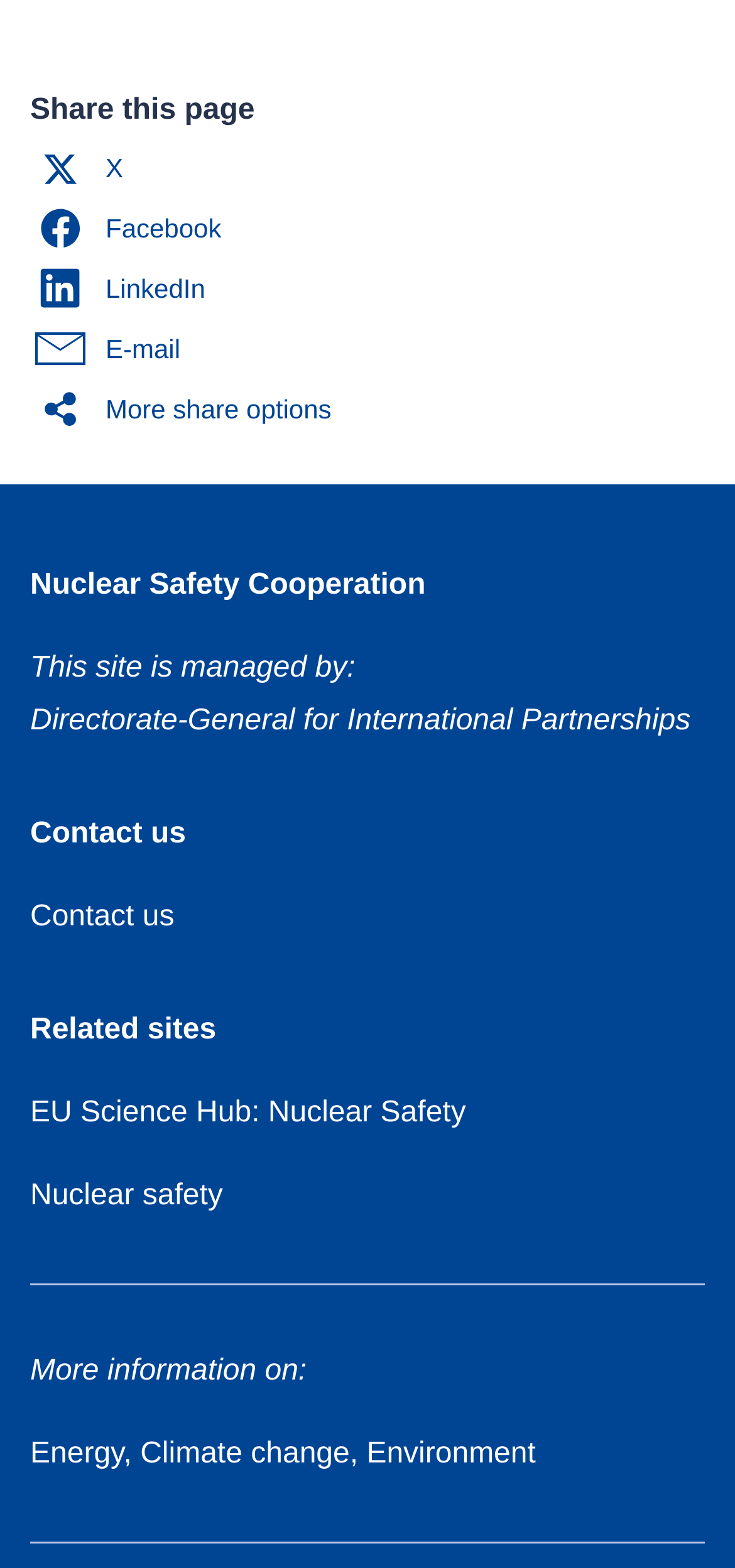How can I contact the site administrators?
Examine the screenshot and reply with a single word or phrase.

Contact us link